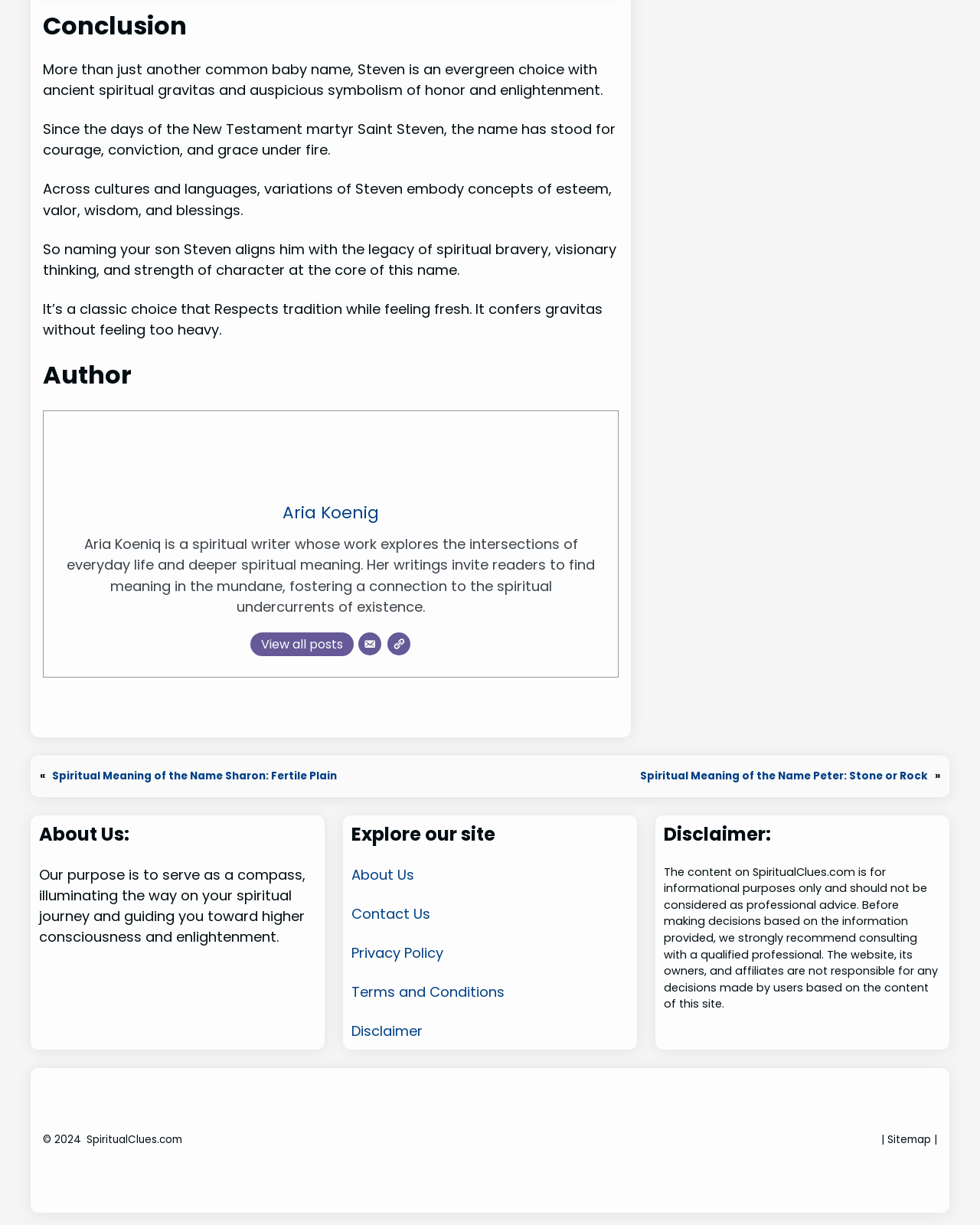How many links are there in the 'Explore our site' section?
Your answer should be a single word or phrase derived from the screenshot.

4